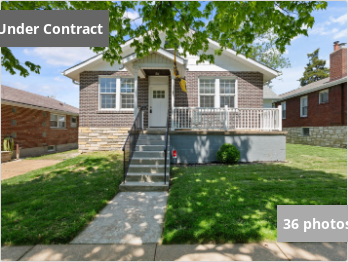How many photos are available for this listing?
Answer the question using a single word or phrase, according to the image.

36